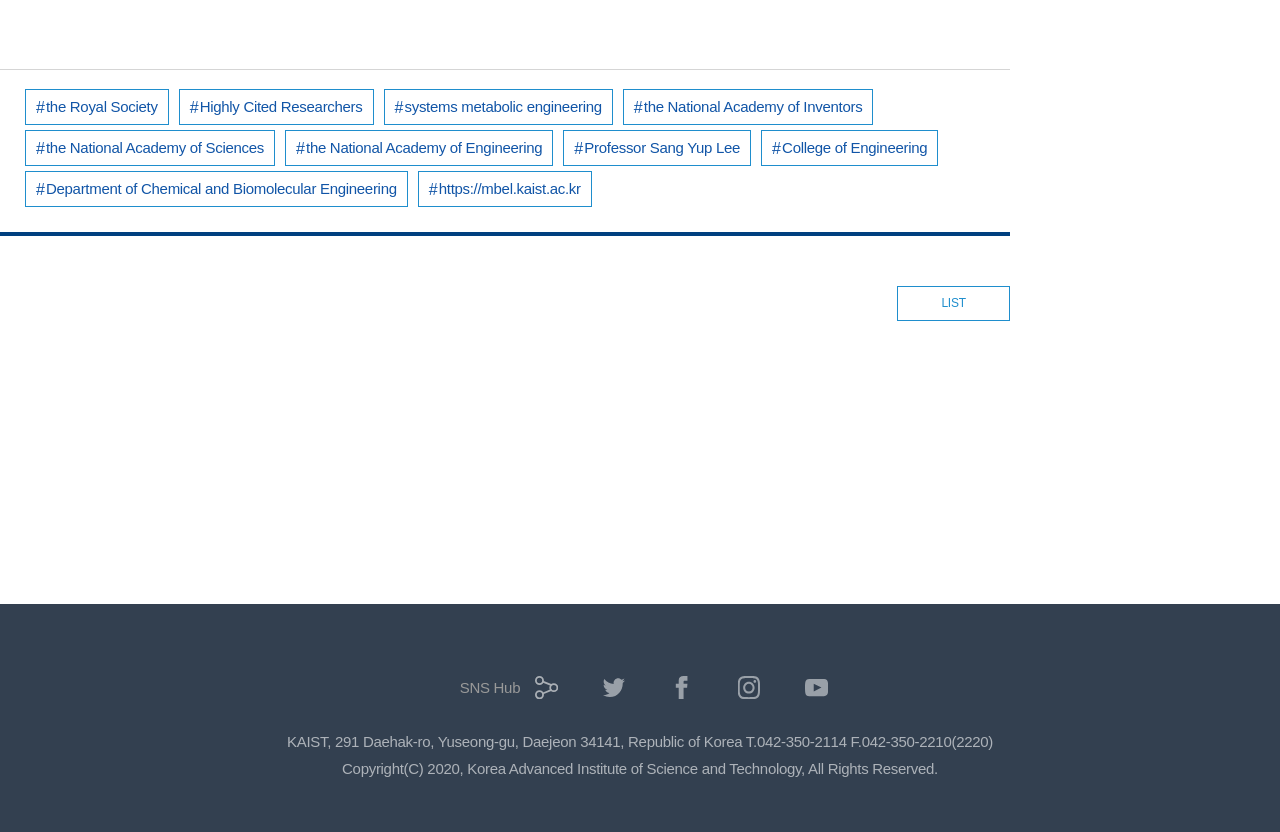Answer the question in a single word or phrase:
What social media platforms are mentioned?

Twitter, Facebook, Instagram, YouTube